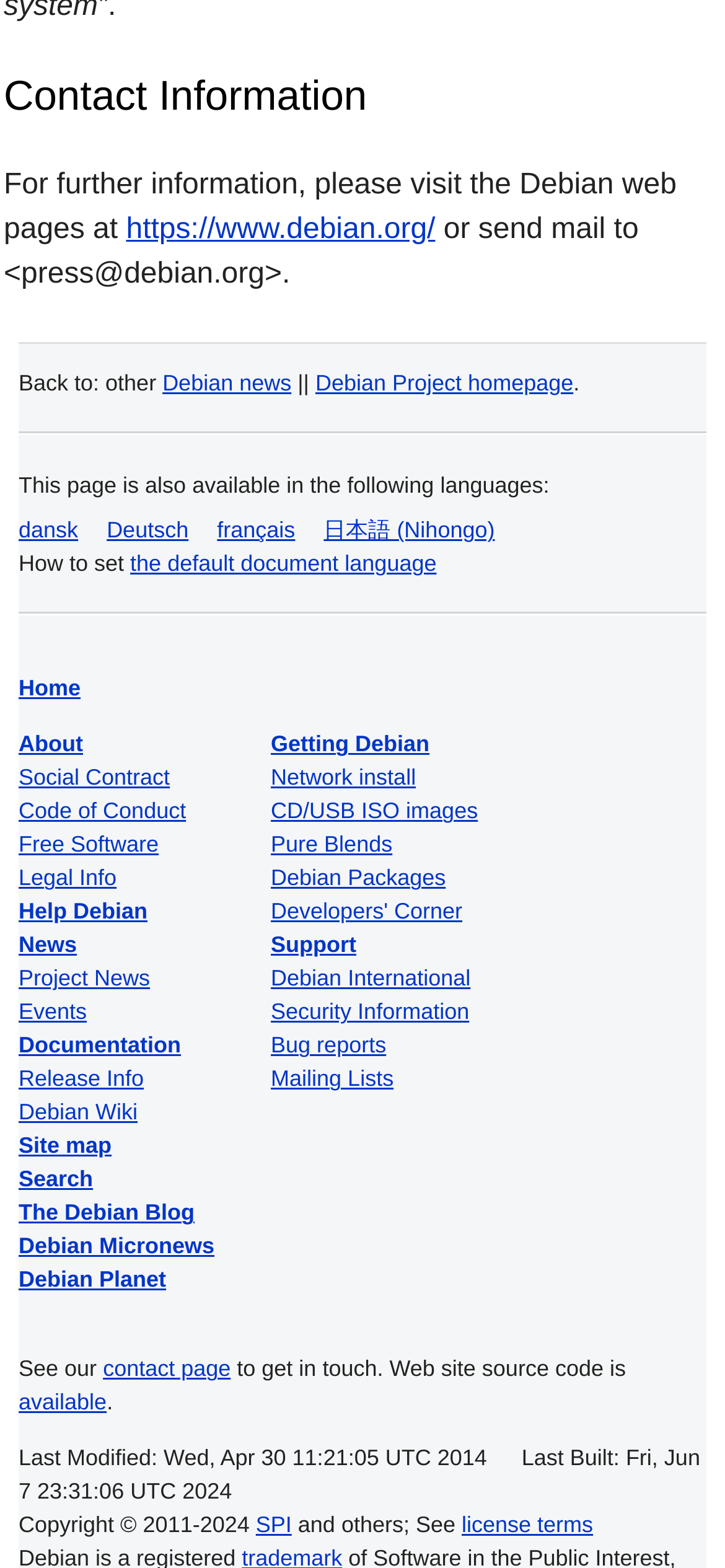Please locate the bounding box coordinates for the element that should be clicked to achieve the following instruction: "set the default document language". Ensure the coordinates are given as four float numbers between 0 and 1, i.e., [left, top, right, bottom].

[0.18, 0.351, 0.602, 0.368]